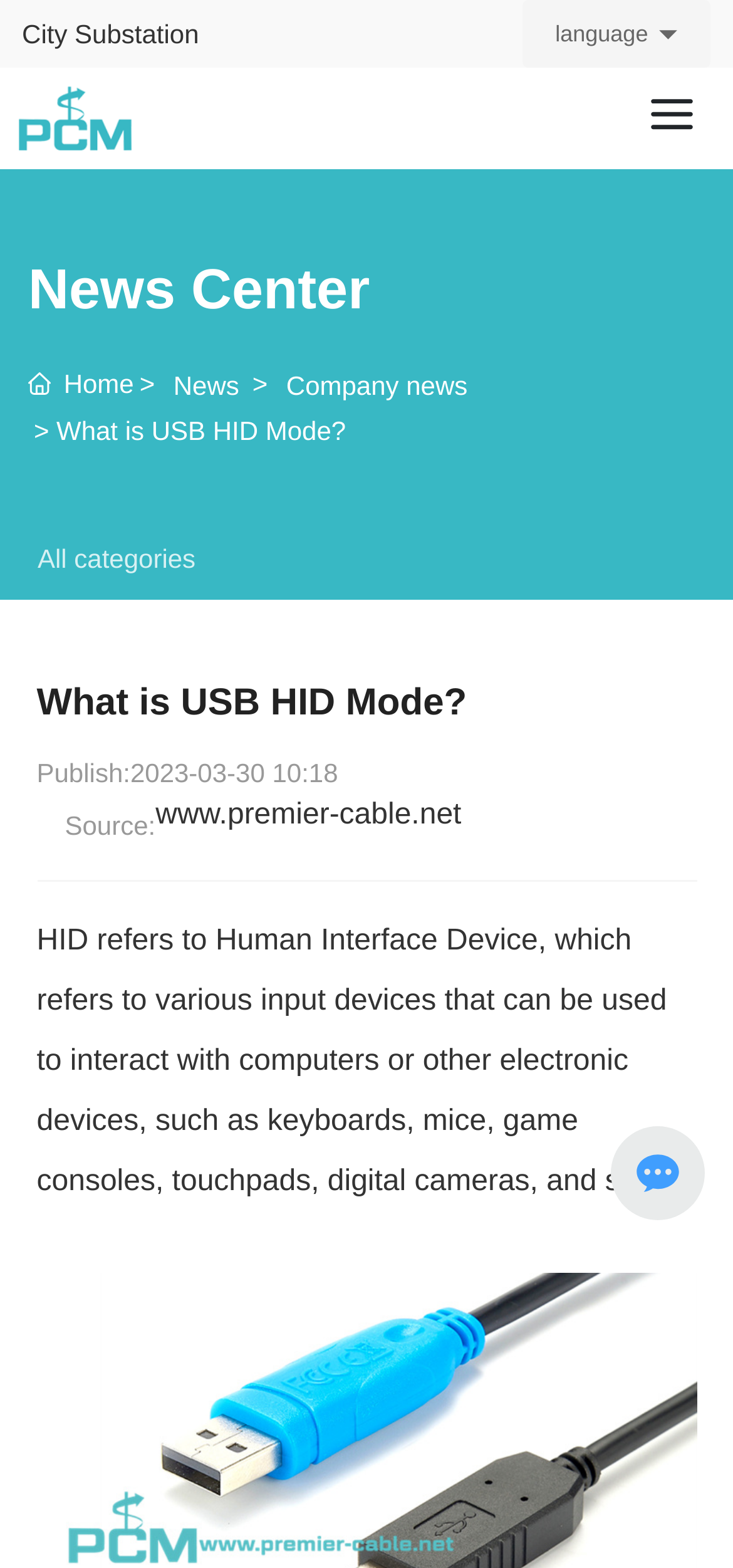What does HID stand for?
Use the information from the image to give a detailed answer to the question.

I found the answer by reading the text on the webpage, which explains that HID refers to Human Interface Device, which includes various input devices that can be used to interact with computers or other electronic devices.